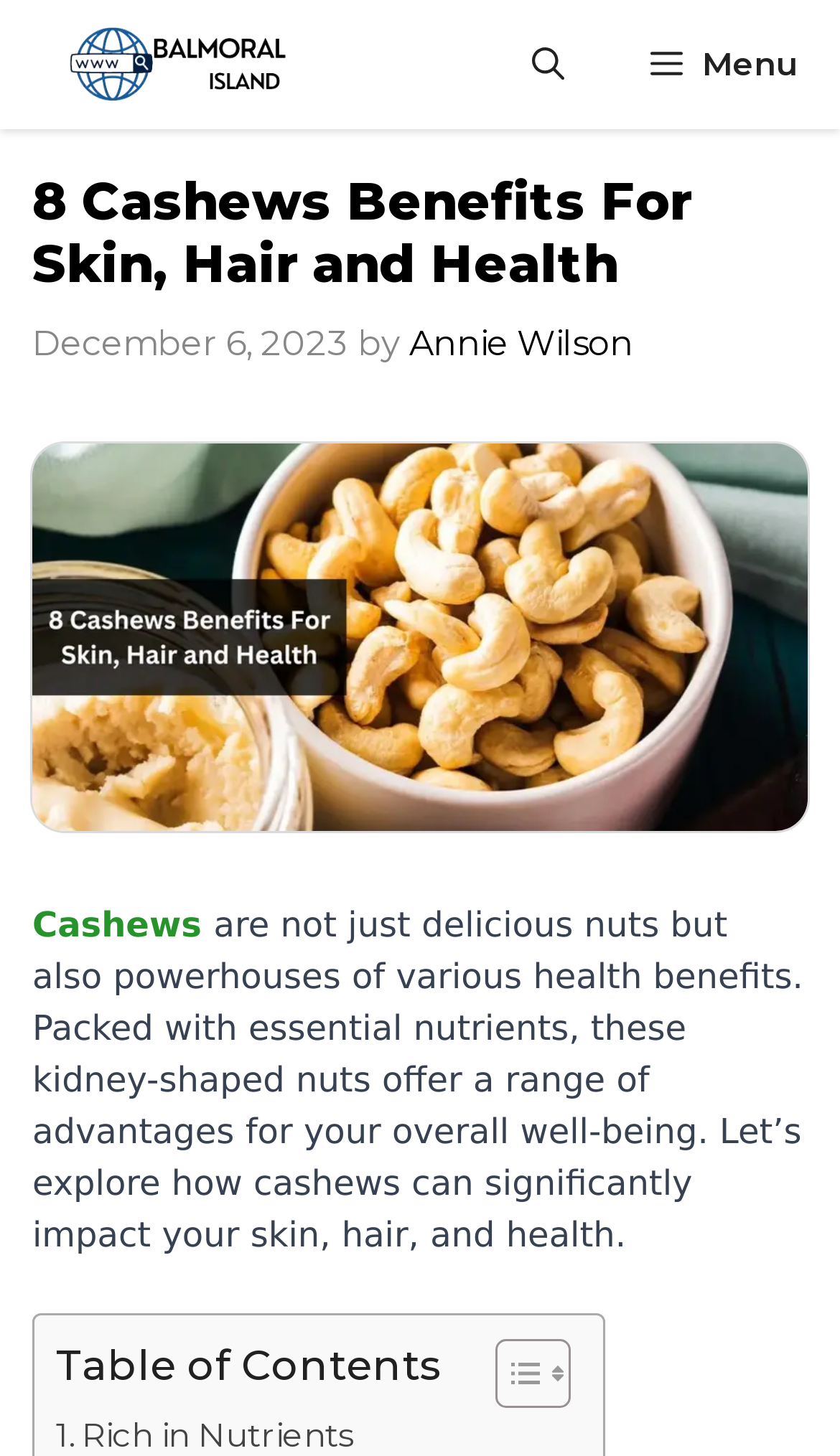What is the function of the link with the text 'Toggle Table of Content'?
Relying on the image, give a concise answer in one word or a brief phrase.

To toggle the table of content